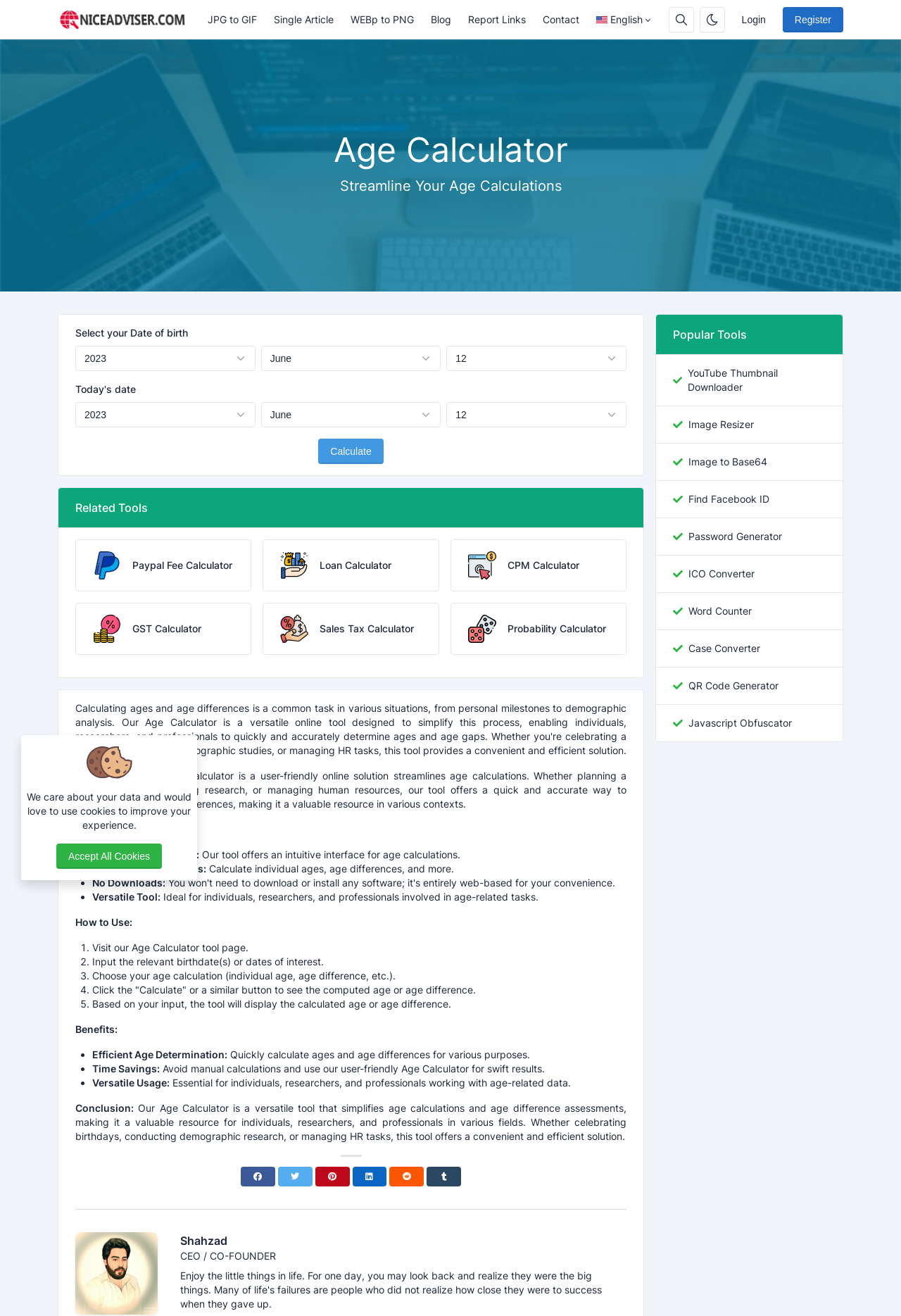Find the bounding box coordinates of the clickable element required to execute the following instruction: "Visit the Paypal Fee Calculator tool". Provide the coordinates as four float numbers between 0 and 1, i.e., [left, top, right, bottom].

[0.084, 0.41, 0.279, 0.449]